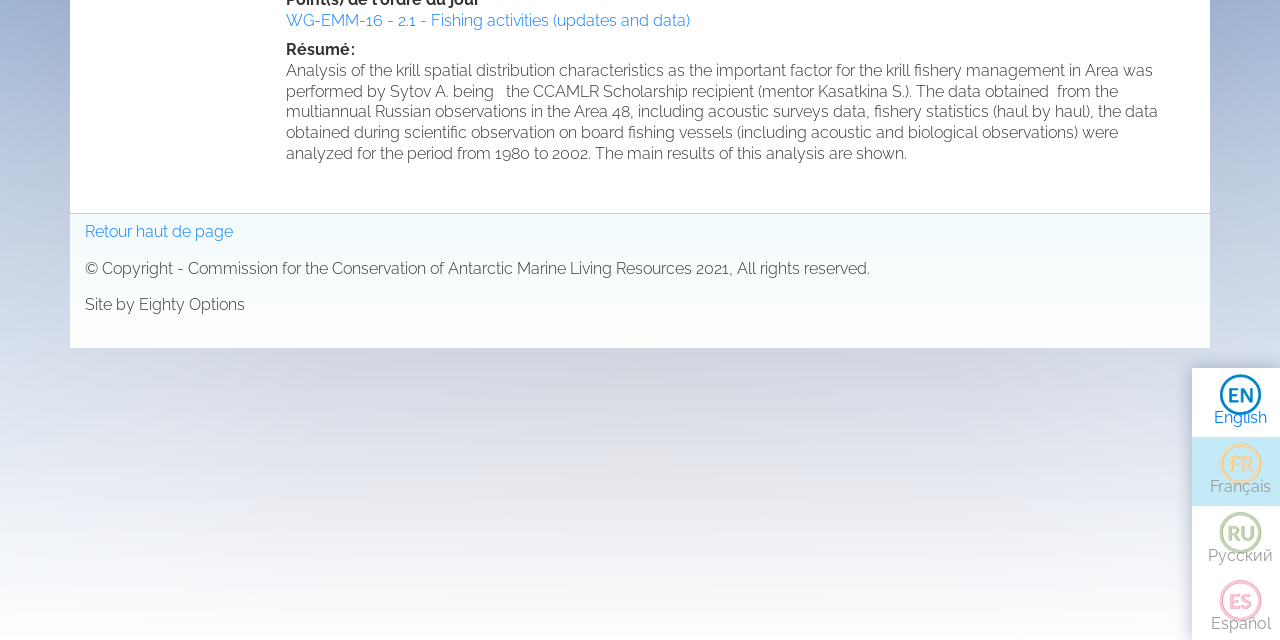Bounding box coordinates are specified in the format (top-left x, top-left y, bottom-right x, bottom-right y). All values are floating point numbers bounded between 0 and 1. Please provide the bounding box coordinate of the region this sentence describes: Retour haut de page

[0.066, 0.346, 0.182, 0.376]